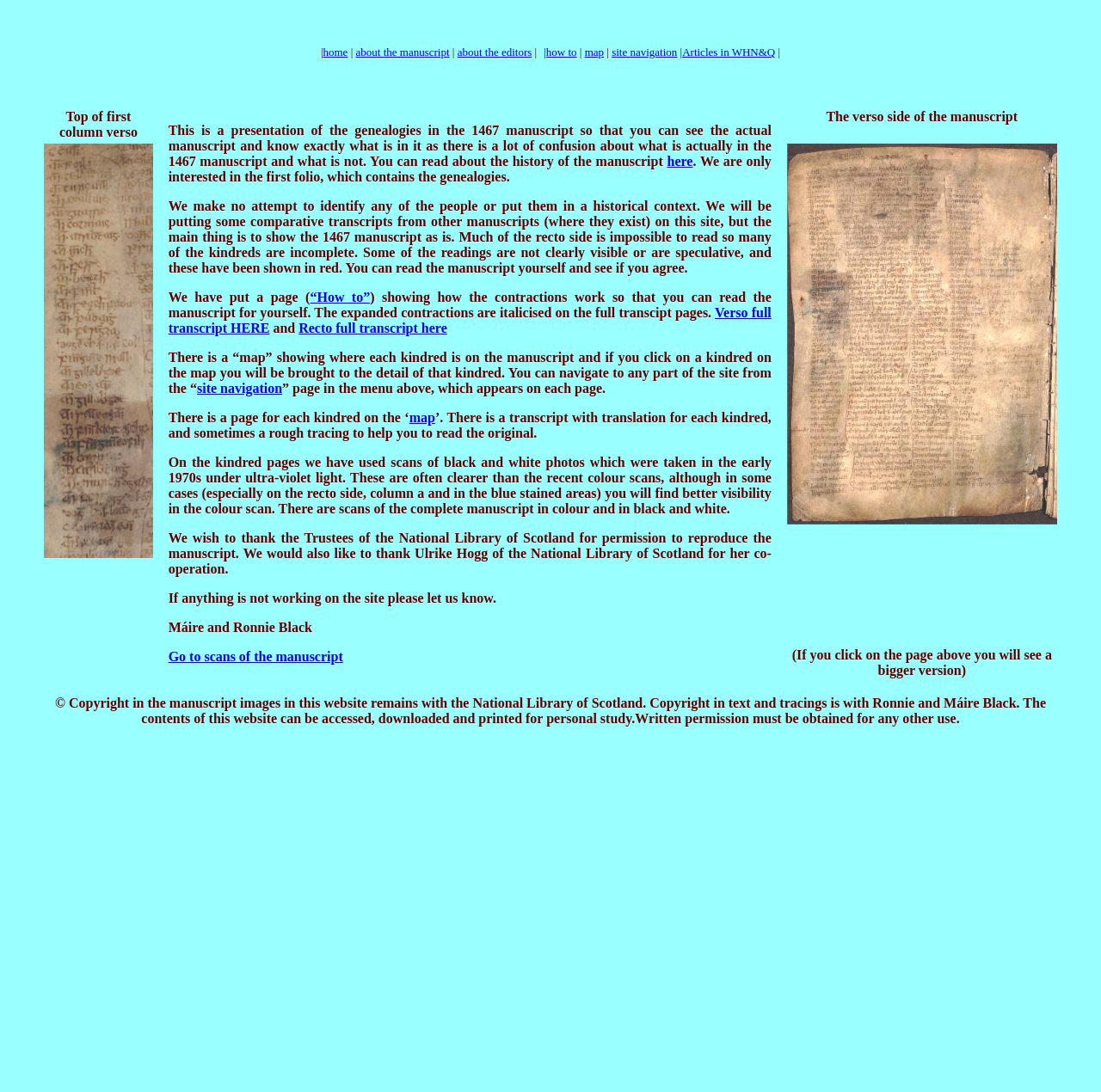Explain the webpage's design and content in an elaborate manner.

This webpage is about the 1467 manuscript, providing an introduction and navigation to its contents. At the top, there is a menu bar with links to "home", "about the manuscript", "about the editors", "how to", "map", "site navigation", and "Articles in WHN&Q". Below the menu bar, there is a blockquote section that takes up most of the page, containing a lengthy description of the manuscript and its contents.

The description explains that the website presents the genealogies in the 1467 manuscript, allowing users to view the actual manuscript and understand its contents. It also mentions that the website provides comparative transcripts from other manuscripts, a "map" showing the location of each kindred on the manuscript, and a "site navigation" page for easy access to different parts of the site.

The description is divided into several sections, with links to relevant pages, such as "How to" for understanding the contractions used in the manuscript, "Verso full transcript" and "Recto full transcript" for viewing the transcripts, and "map" for navigating the kindreds. There are also links to scans of the complete manuscript in color and black and white.

At the bottom of the page, there are two images, "loverso3" and "verso", which appear to be scans of the manuscript pages. Below the images, there is a copyright notice stating that the manuscript images belong to the National Library of Scotland, while the text and tracings belong to Ronnie and Máire Black.